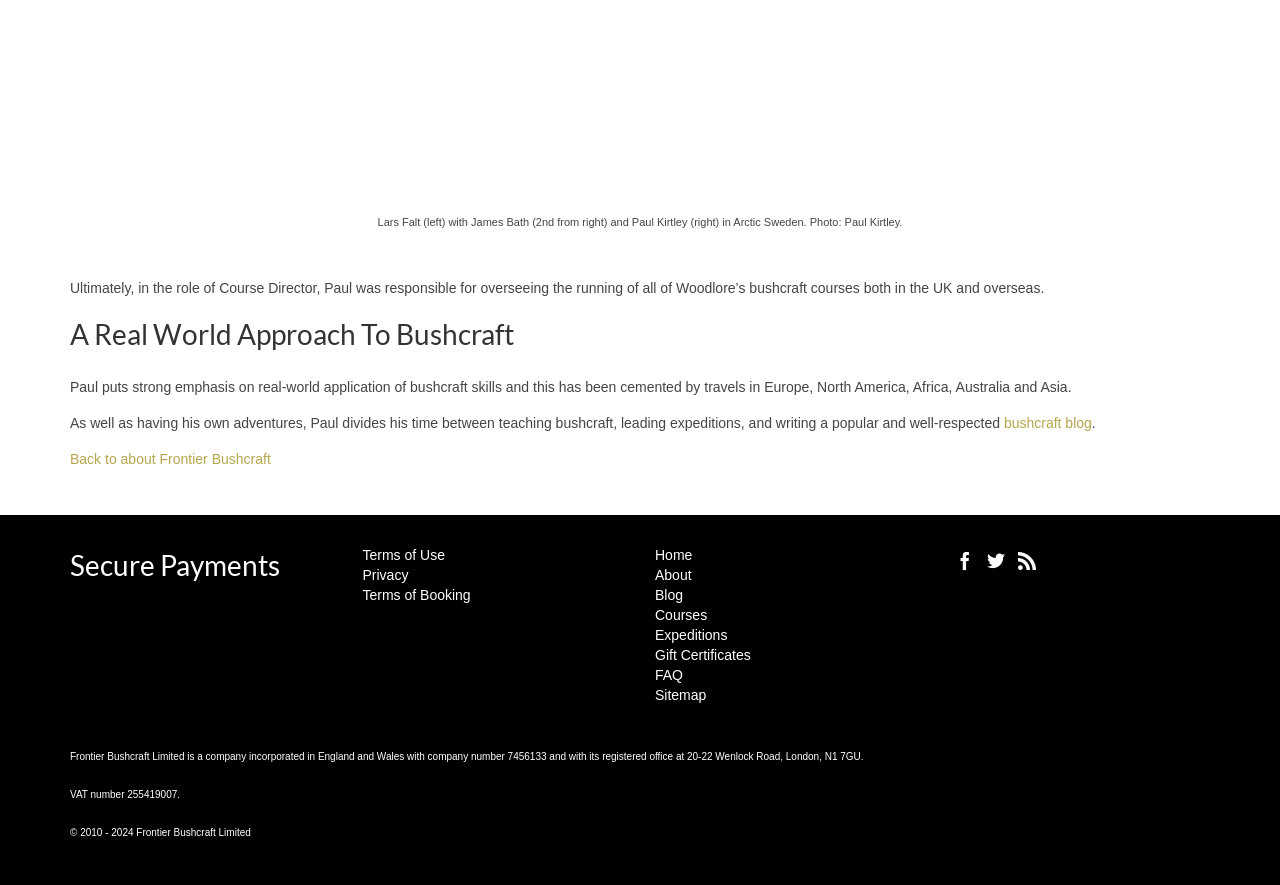Find the UI element described as: "title="Share on other apps"" and predict its bounding box coordinates. Ensure the coordinates are four float numbers between 0 and 1, [left, top, right, bottom].

None